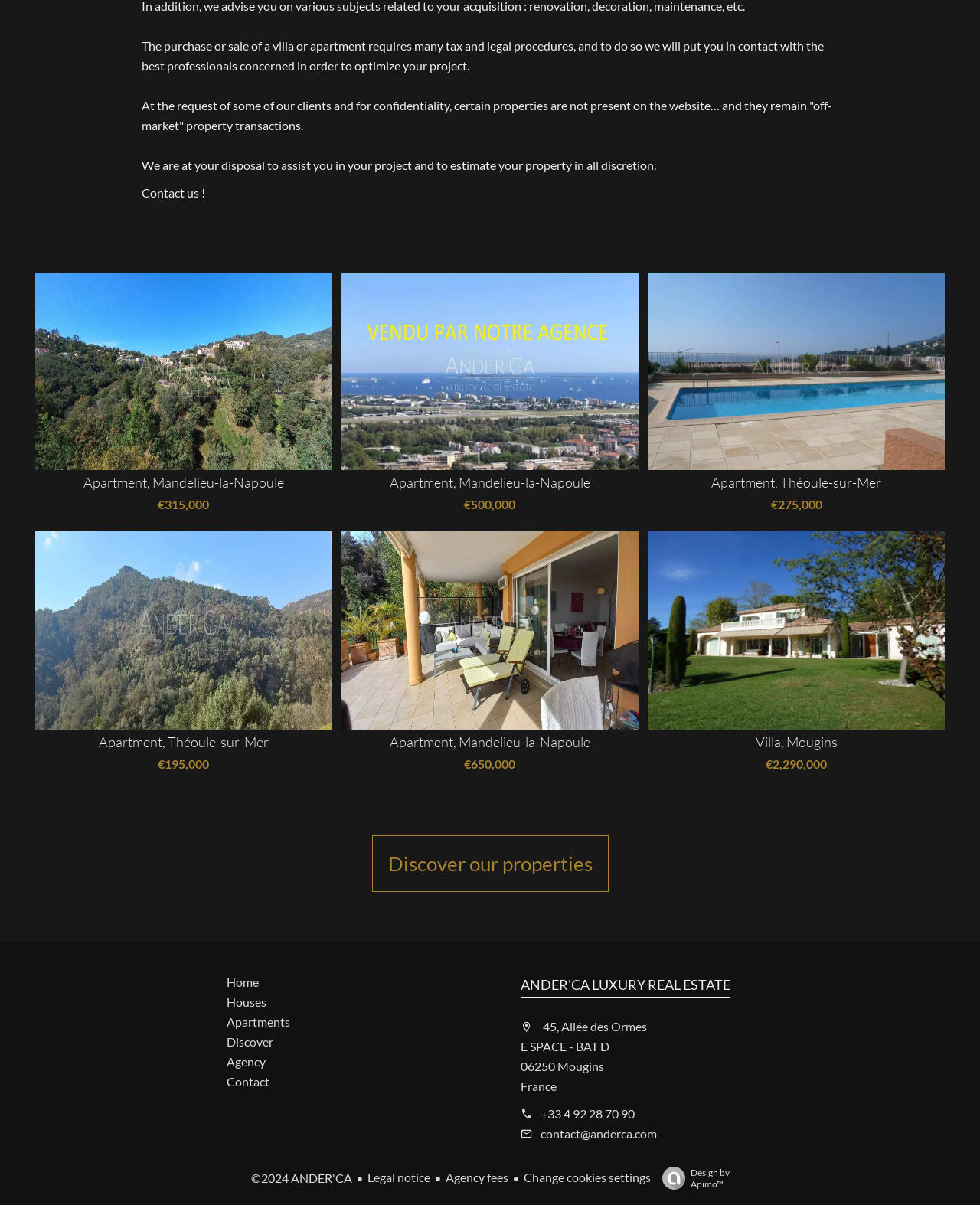What is the location of the agency?
Using the visual information from the image, give a one-word or short-phrase answer.

Mougins, France